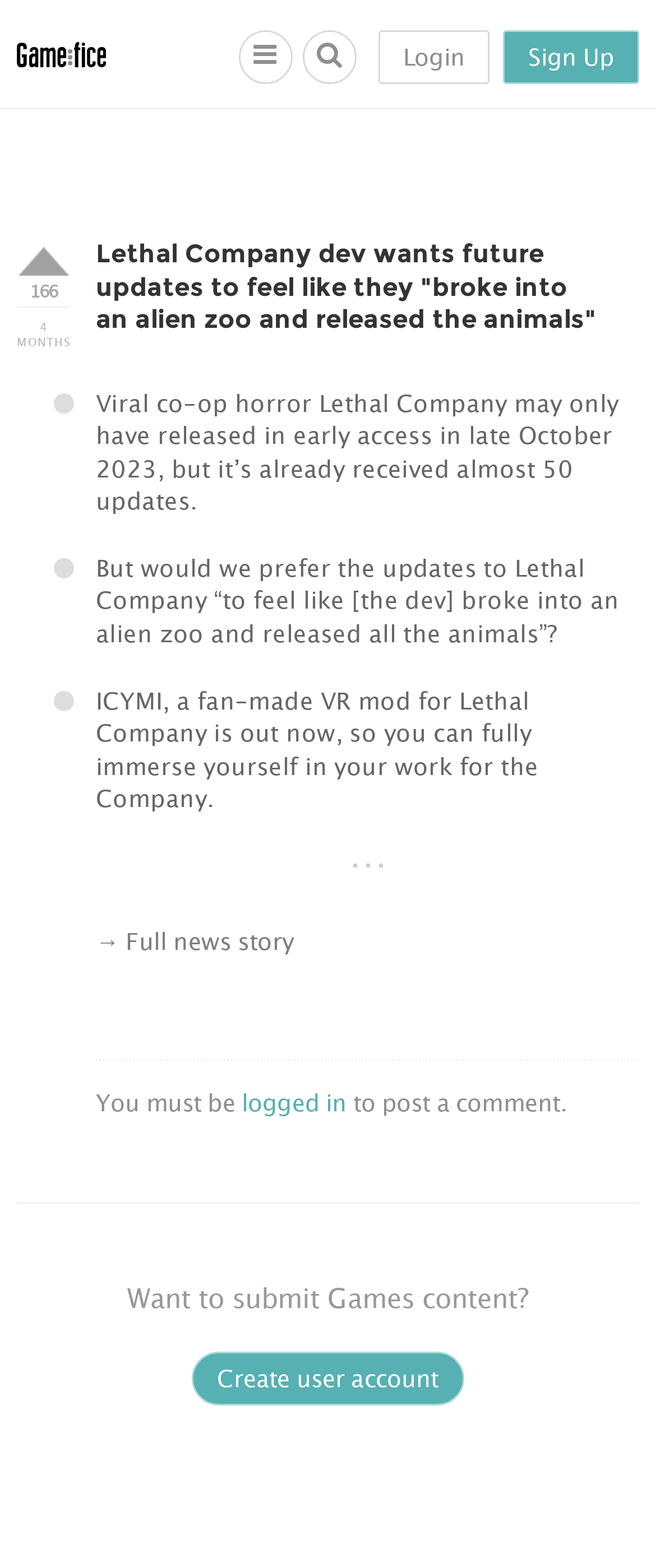Please identify the bounding box coordinates of the element's region that should be clicked to execute the following instruction: "Create a user account". The bounding box coordinates must be four float numbers between 0 and 1, i.e., [left, top, right, bottom].

[0.293, 0.862, 0.707, 0.896]